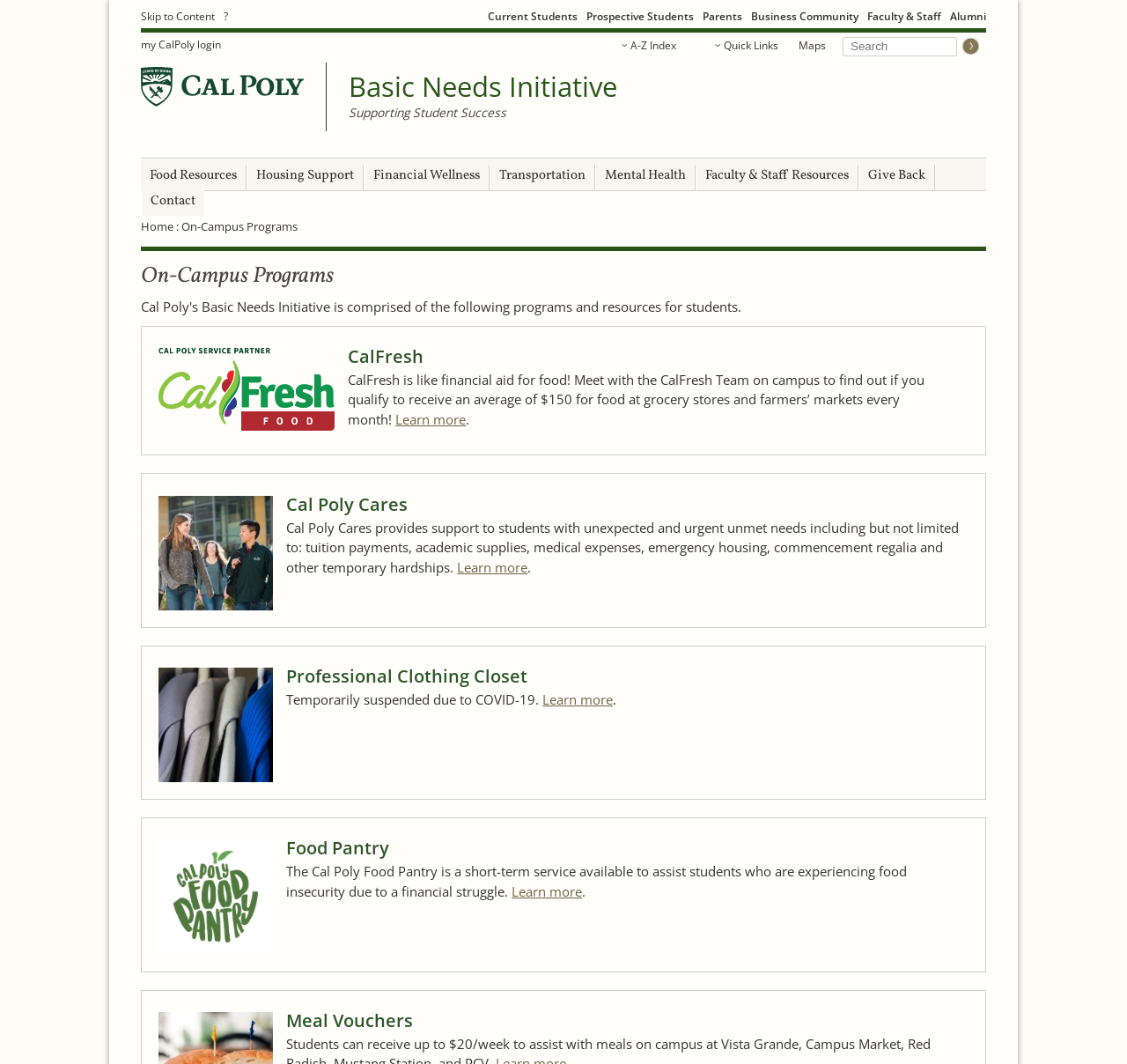What is the name of the program that provides support to students with unexpected and urgent unmet needs?
Using the image, elaborate on the answer with as much detail as possible.

The name of the program can be found in the heading element that says 'Cal Poly Cares', which is followed by a description of the program's purpose.